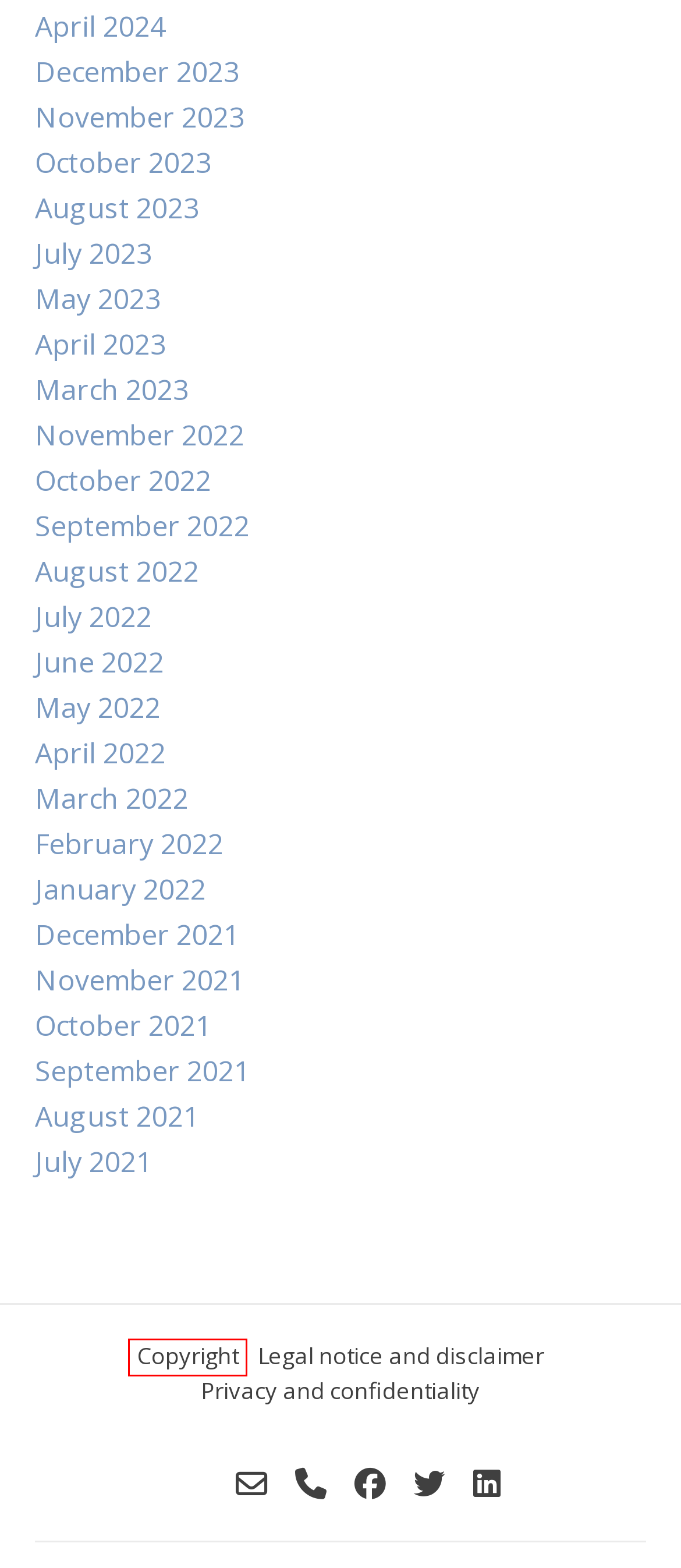Given a webpage screenshot with a red bounding box around a UI element, choose the webpage description that best matches the new webpage after clicking the element within the bounding box. Here are the candidates:
A. July, 2023 - Finbracken Words
B. Copyright - Finbracken Words
C. April, 2022 - Finbracken Words
D. October, 2021 - Finbracken Words
E. December, 2023 - Finbracken Words
F. September, 2021 - Finbracken Words
G. Legal notice and disclaimer - Finbracken Words
H. December, 2021 - Finbracken Words

B